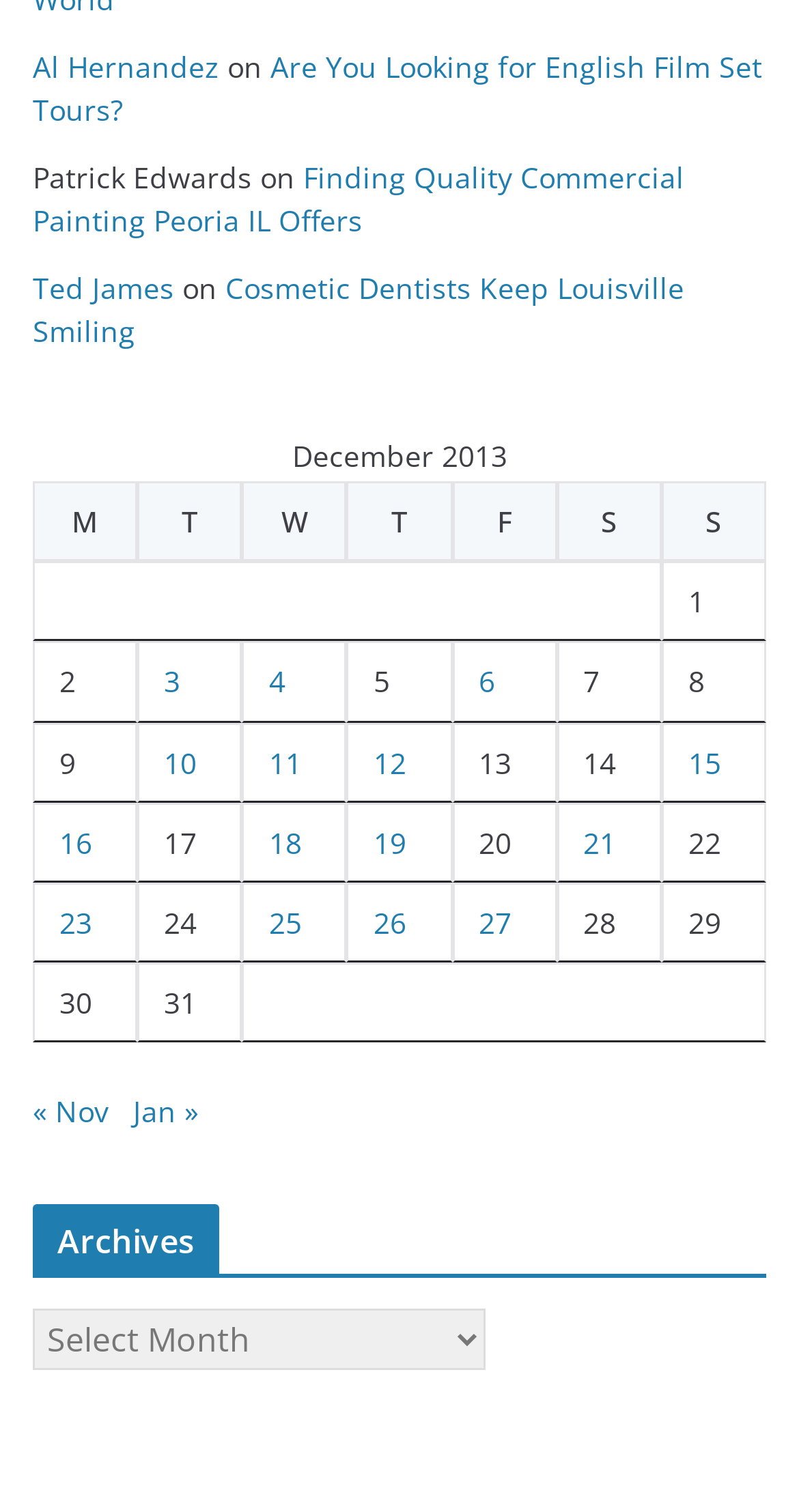How many rows are in the December 2013 table?
Based on the screenshot, give a detailed explanation to answer the question.

I counted the number of rows in the table with the caption 'December 2013' and found 7 rows.